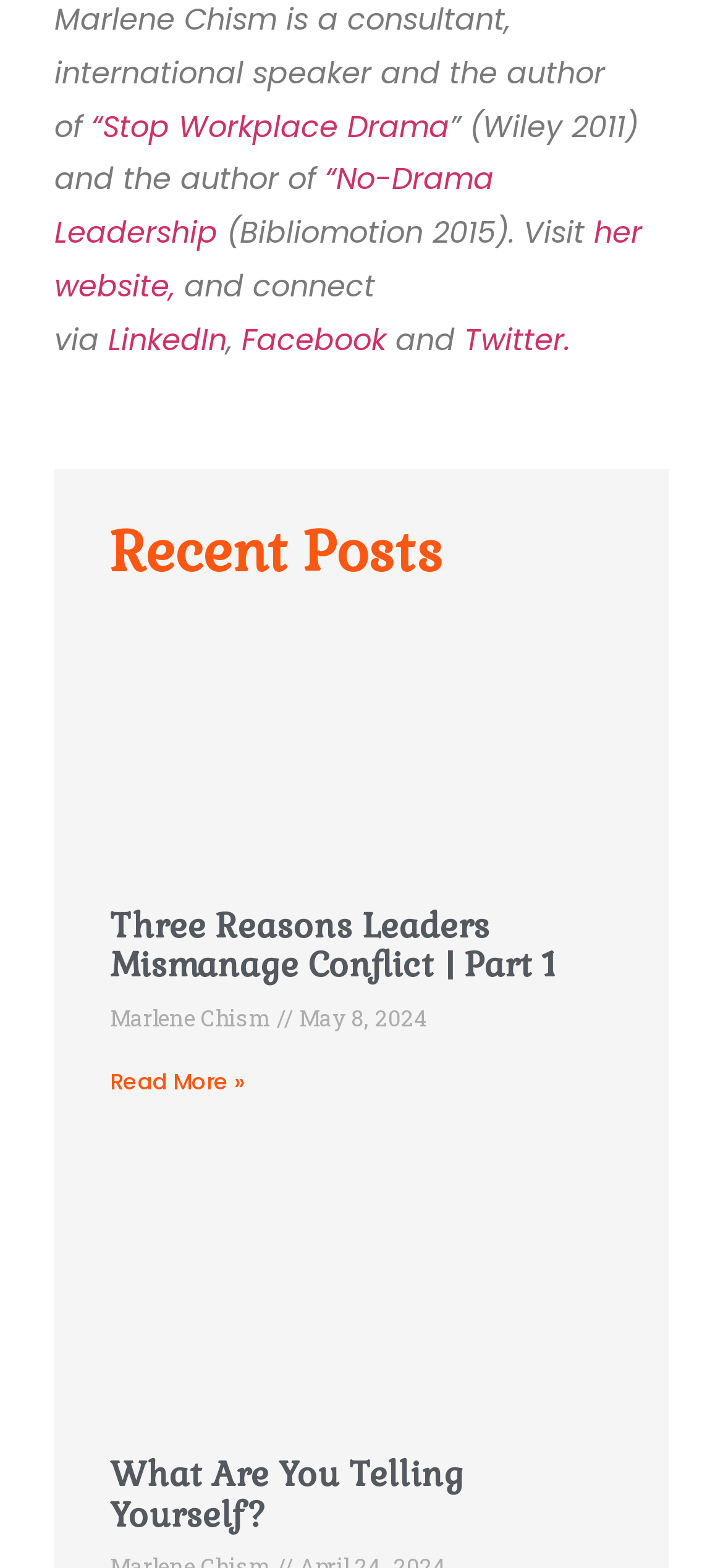Predict the bounding box coordinates of the area that should be clicked to accomplish the following instruction: "Read more about Three Reasons Leaders Mismanage Conflict | Part 1". The bounding box coordinates should consist of four float numbers between 0 and 1, i.e., [left, top, right, bottom].

[0.152, 0.679, 0.339, 0.699]